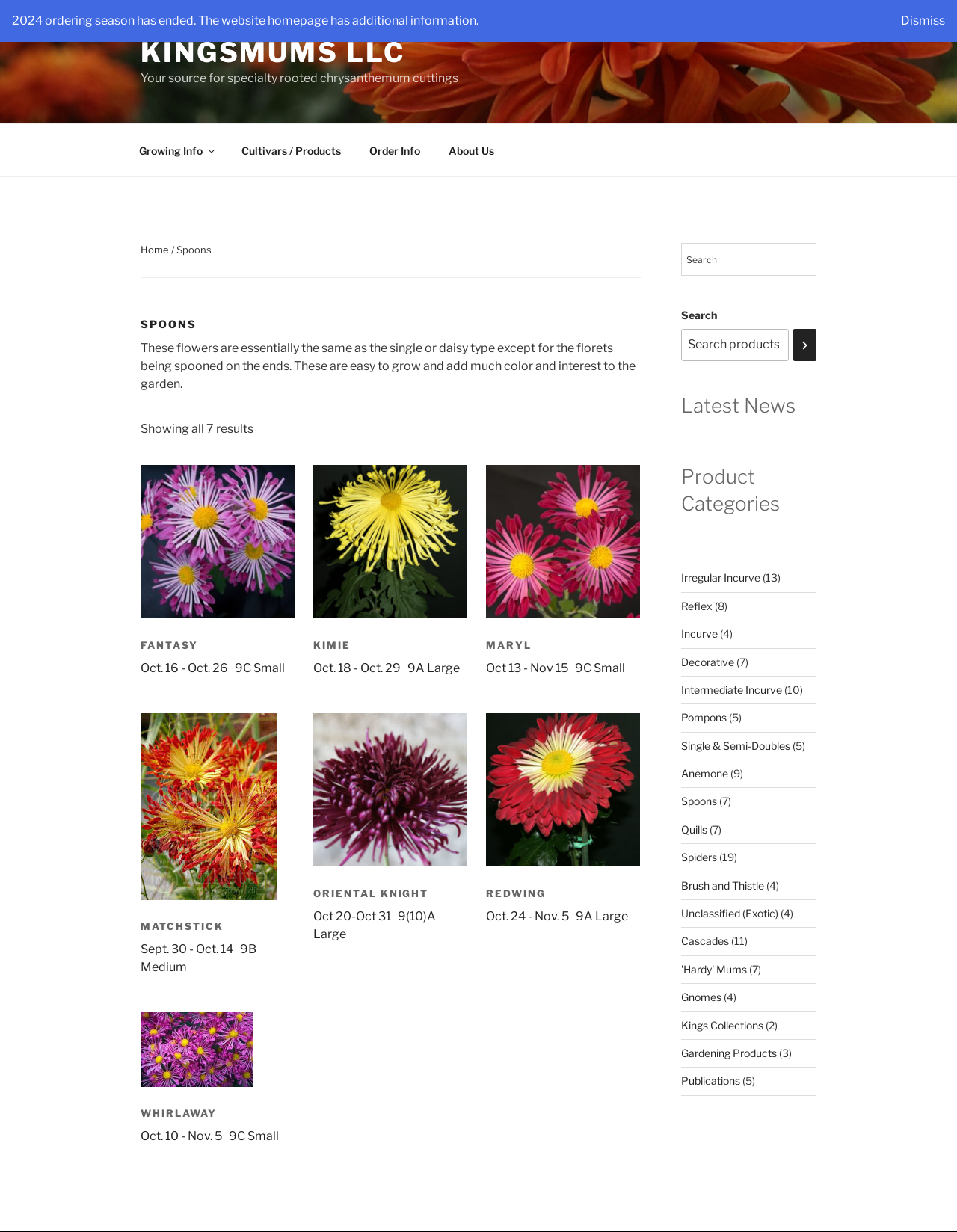What is the category of 'FANTASY'?
Please craft a detailed and exhaustive response to the question.

This answer can be obtained by looking at the link 'FANTASY Oct. 16 - Oct. 26  9C Small', which indicates that 'FANTASY' is a type of flower with the category '9C Small'.